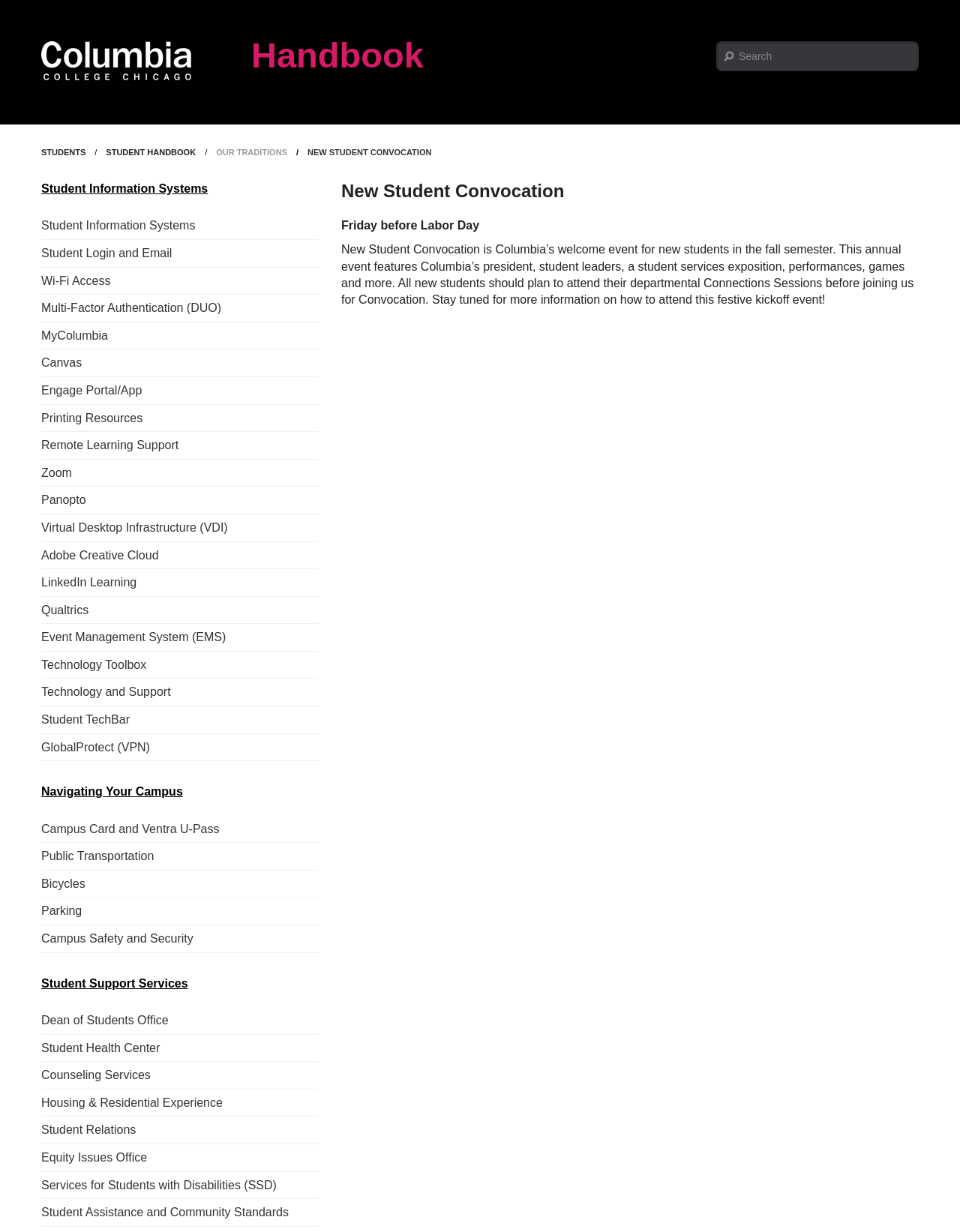Please examine the image and provide a detailed answer to the question: What is the name of the student information system?

I found the answer by looking at the links on the left side of the webpage, which list various student resources. One of the links is labeled 'Student Information Systems', which suggests that this is the name of the student information system.